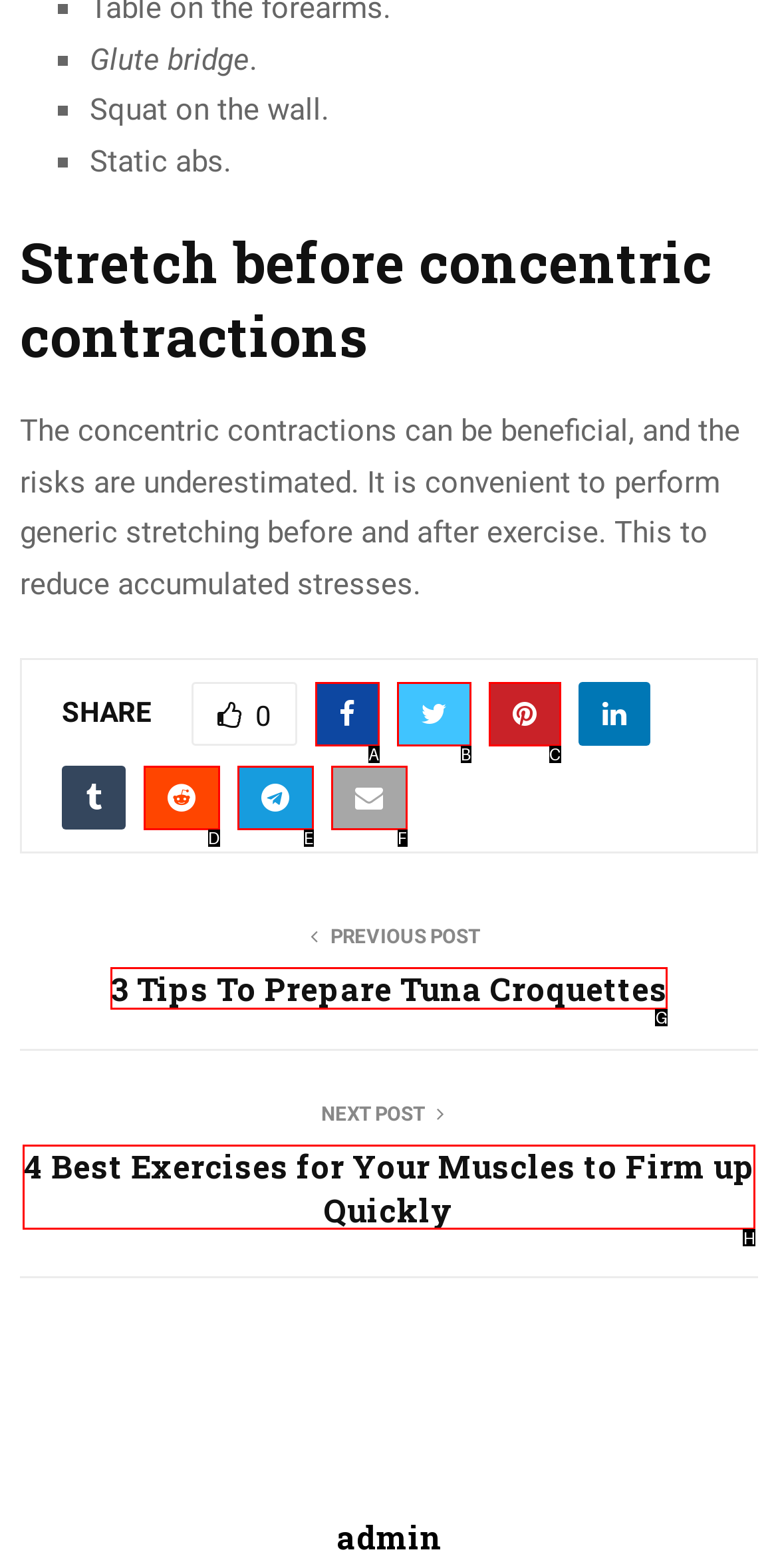Select the HTML element that fits the following description: parent_node: SHARE0
Provide the letter of the matching option.

A